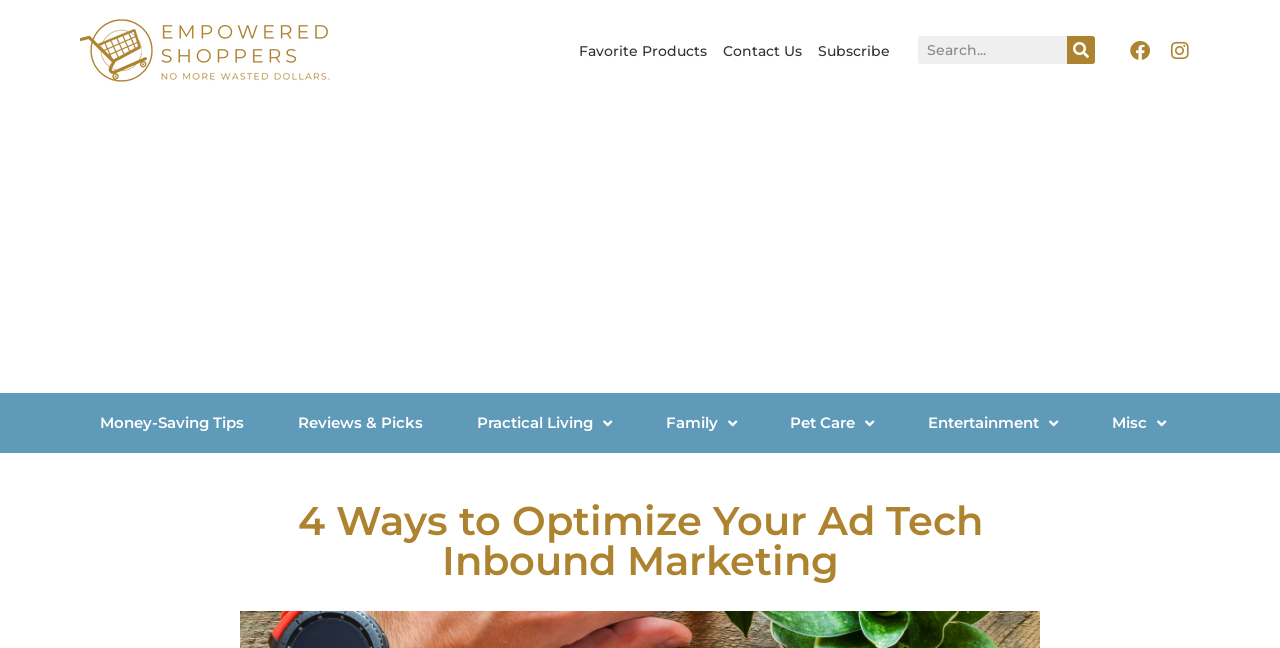Please answer the following query using a single word or phrase: 
How many main links are present in the top navigation bar?

4